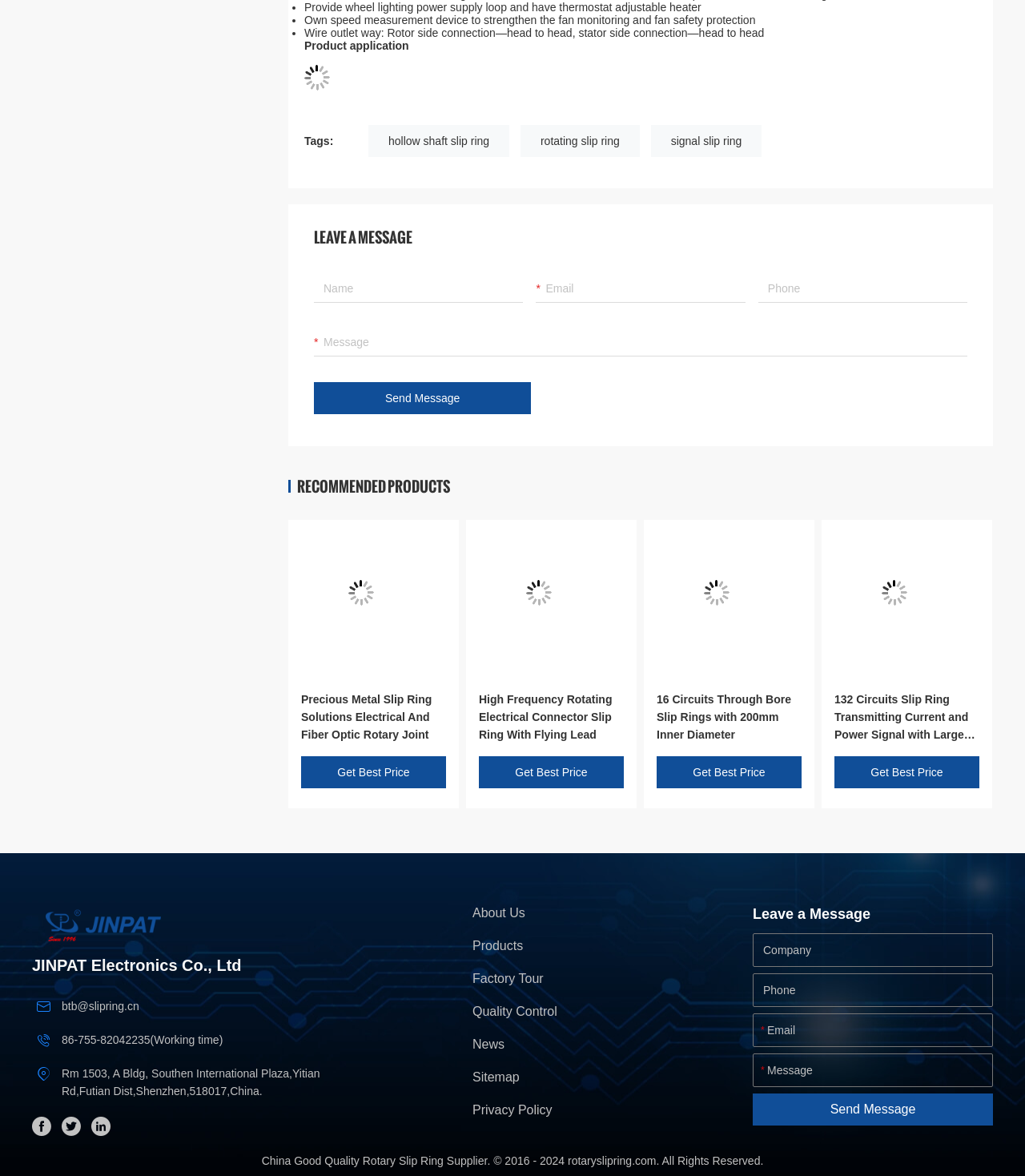What is the product application?
Answer the question using a single word or phrase, according to the image.

Slip ring power supply control